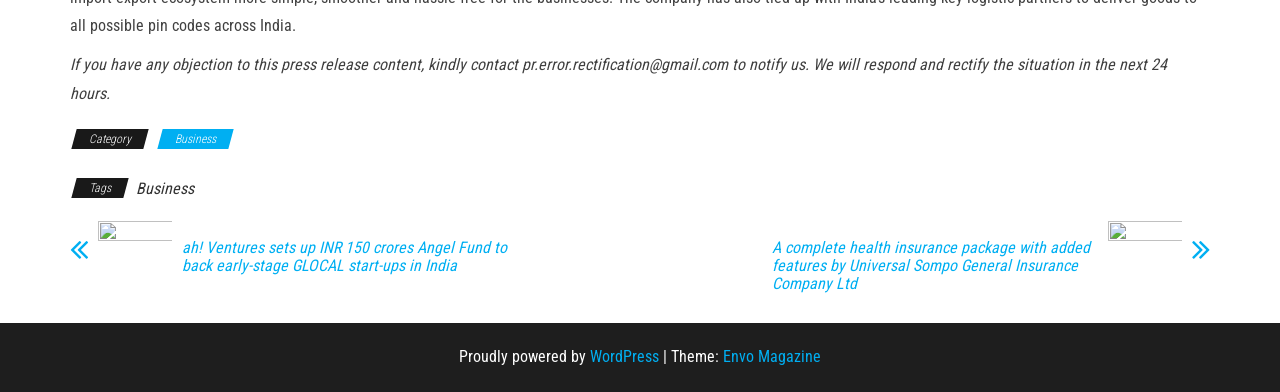Identify the bounding box coordinates of the HTML element based on this description: "WordPress".

[0.461, 0.886, 0.515, 0.935]